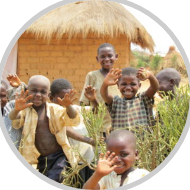Detail everything you observe in the image.

The image features a joyous group of children, smiling and waving at the camera, surrounded by greenery and the rustic backdrop of a thatched-roof structure. Their expressions radiate happiness and playfulness, capturing a moment of carefree childhood. These children are likely beneficiaries of support programs that provide essential care and resources, as highlighted in the accompanying content. The image embodies the spirit of community and the positive impact of collective efforts to enhance the lives of orphans, making it a heartfelt representation of the organization's mission to provide safety, shelter, and sustainability.